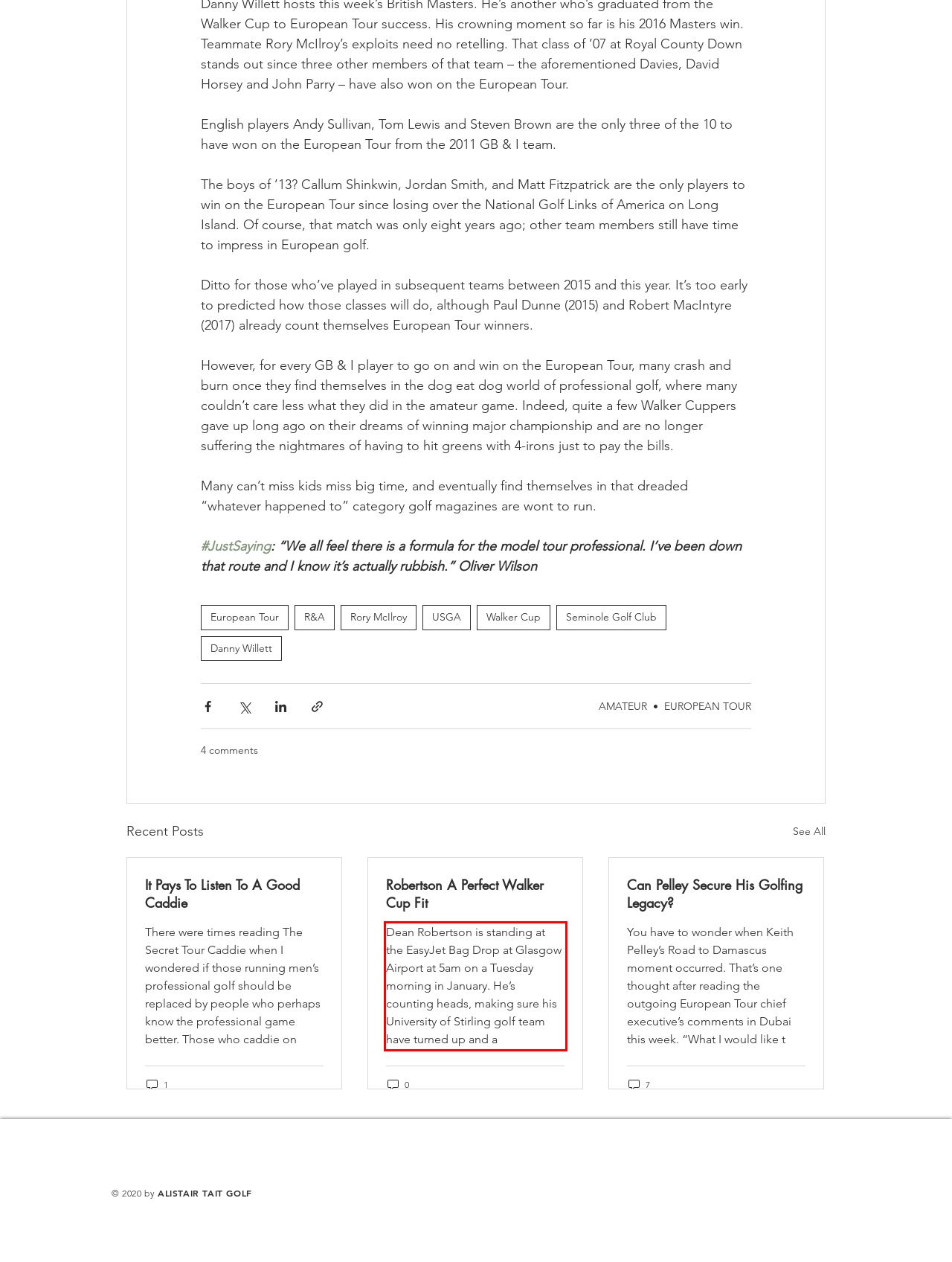Within the screenshot of the webpage, there is a red rectangle. Please recognize and generate the text content inside this red bounding box.

Dean Robertson is standing at the EasyJet Bag Drop at Glasgow Airport at 5am on a Tuesday morning in January. He’s counting heads, making sure his University of Stirling golf team have turned up and a